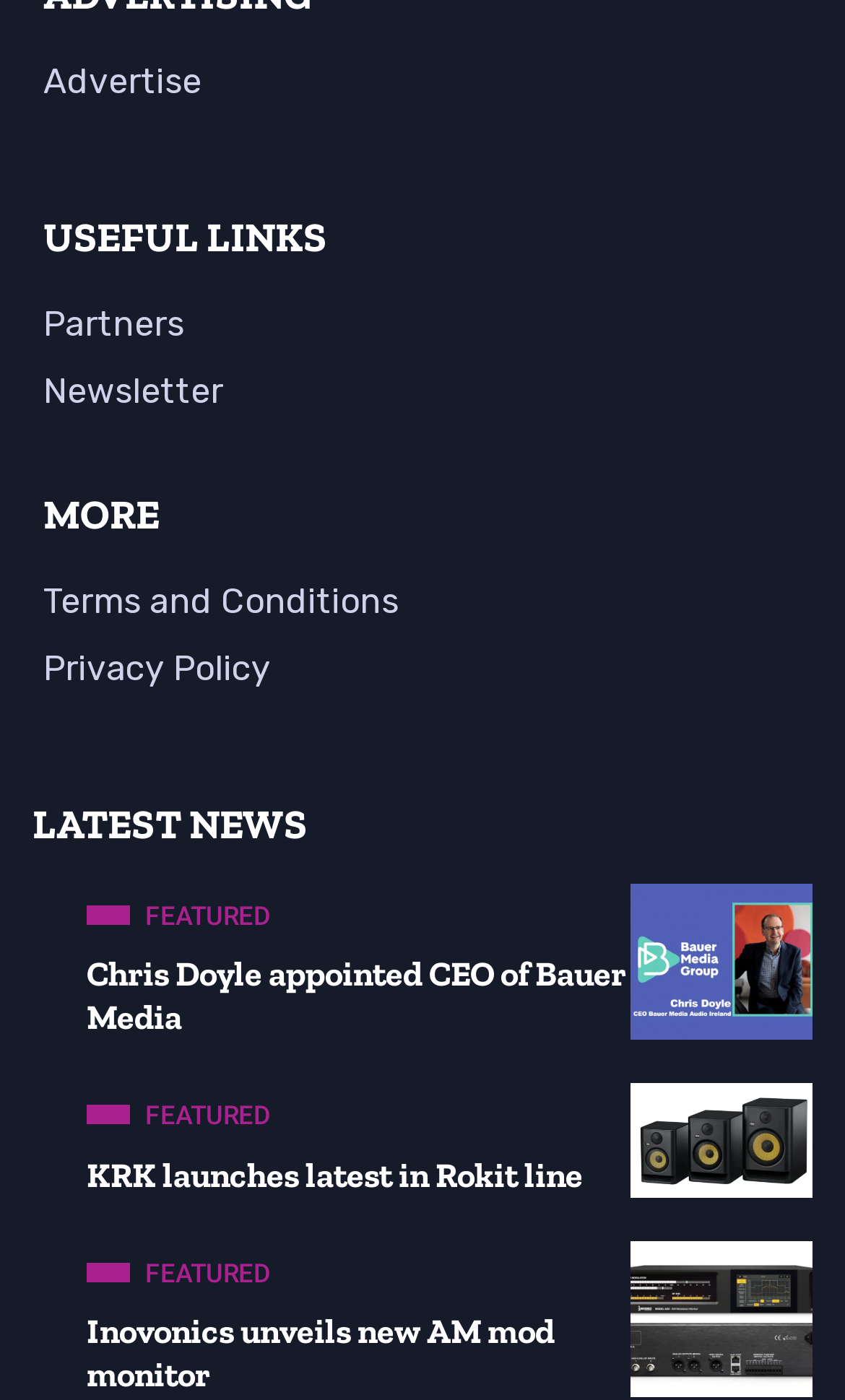What is the name of the CEO of Bauer Media Audio Ireland?
Answer the question with just one word or phrase using the image.

Chris Doyle